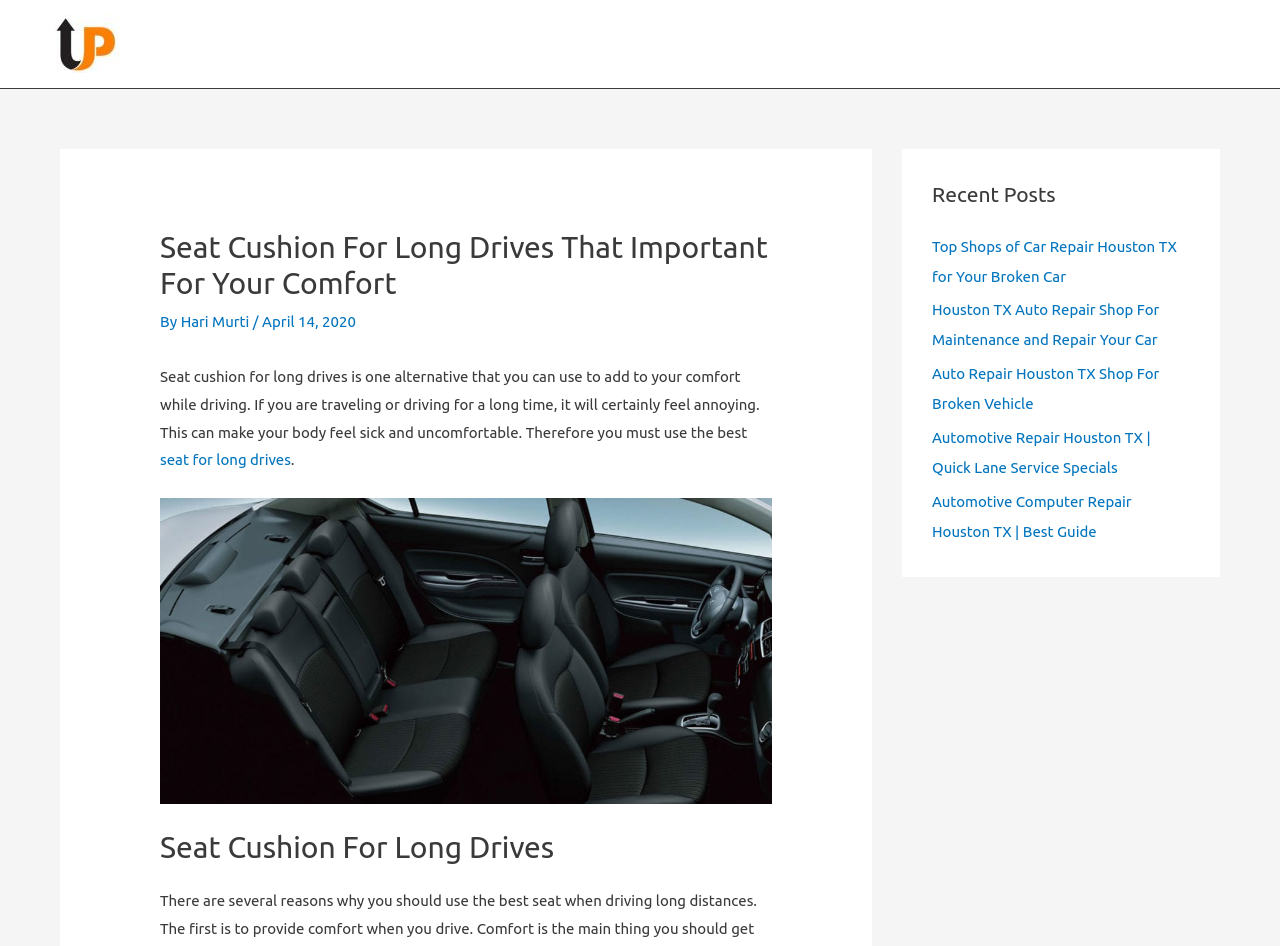Identify the bounding box coordinates of the clickable region necessary to fulfill the following instruction: "Go to the homepage of Upwix Capital". The bounding box coordinates should be four float numbers between 0 and 1, i.e., [left, top, right, bottom].

[0.031, 0.036, 0.102, 0.054]